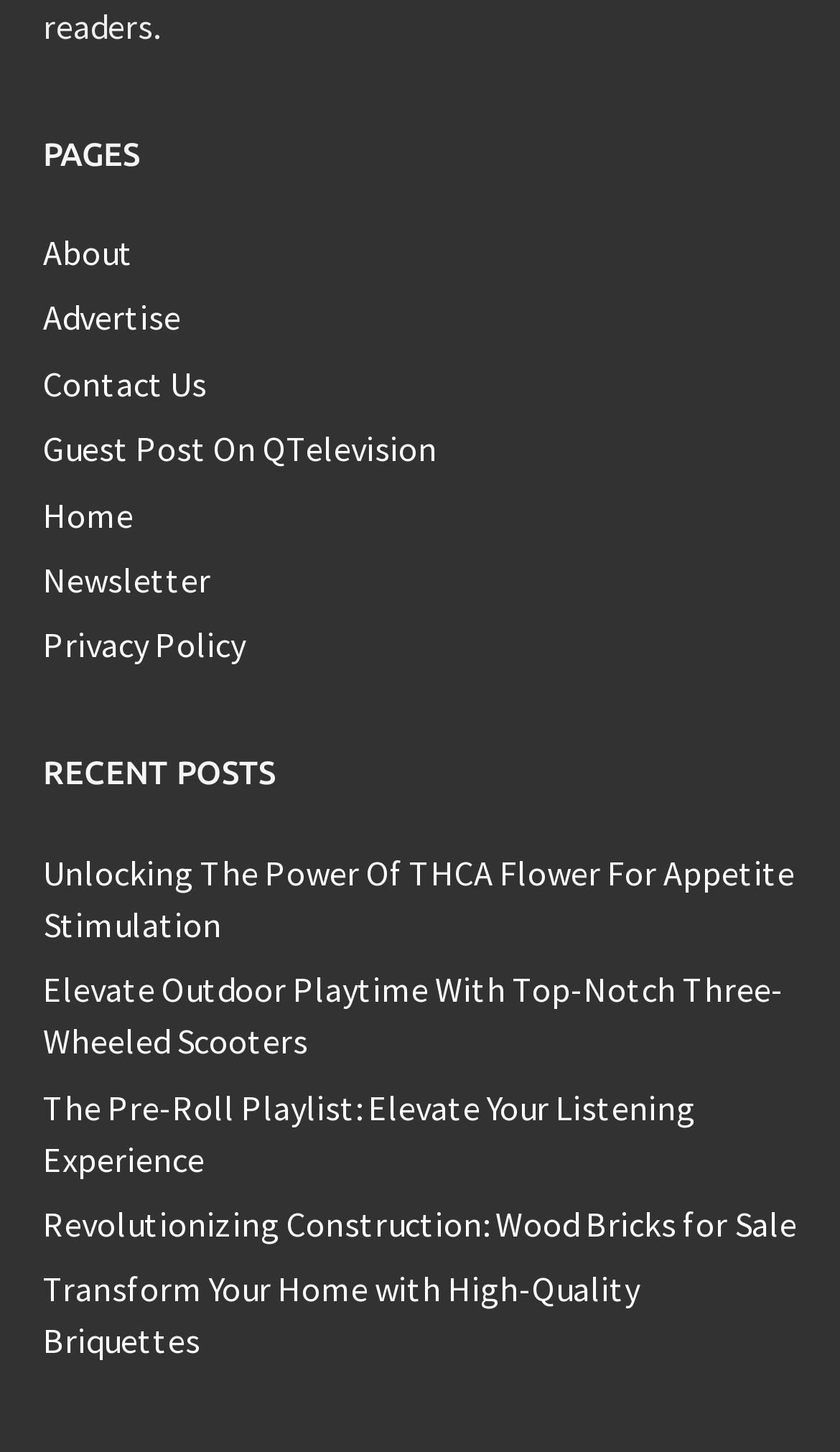How many recent posts are listed on the webpage?
Answer with a single word or phrase by referring to the visual content.

5